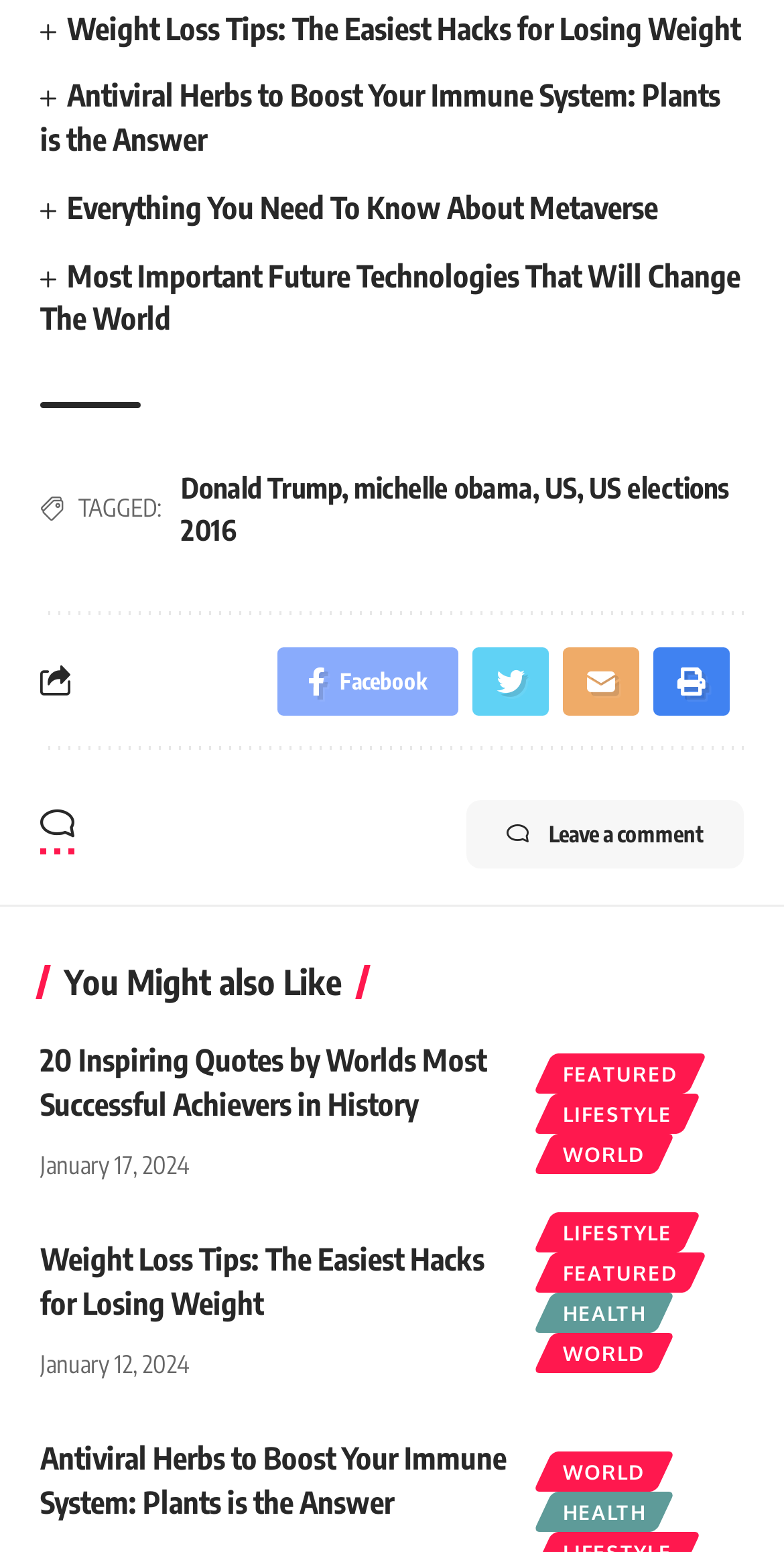Indicate the bounding box coordinates of the element that must be clicked to execute the instruction: "View the article about Antiviral Herbs to Boost Your Immune System". The coordinates should be given as four float numbers between 0 and 1, i.e., [left, top, right, bottom].

[0.051, 0.05, 0.919, 0.101]